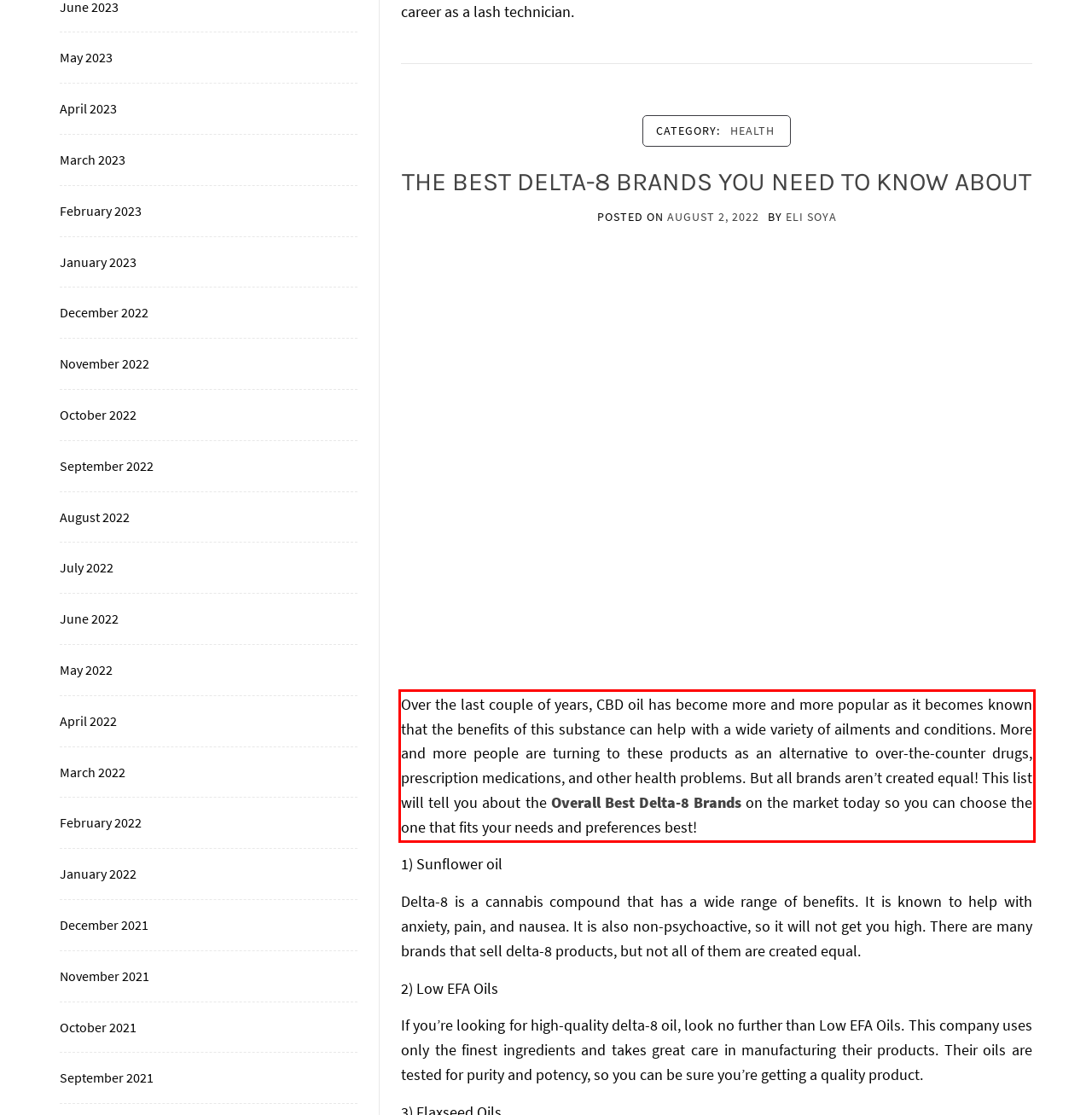Given a screenshot of a webpage containing a red bounding box, perform OCR on the text within this red bounding box and provide the text content.

Over the last couple of years, CBD oil has become more and more popular as it becomes known that the benefits of this substance can help with a wide variety of ailments and conditions. More and more people are turning to these products as an alternative to over-the-counter drugs, prescription medications, and other health problems. But all brands aren’t created equal! This list will tell you about the Overall Best Delta-8 Brands on the market today so you can choose the one that fits your needs and preferences best!